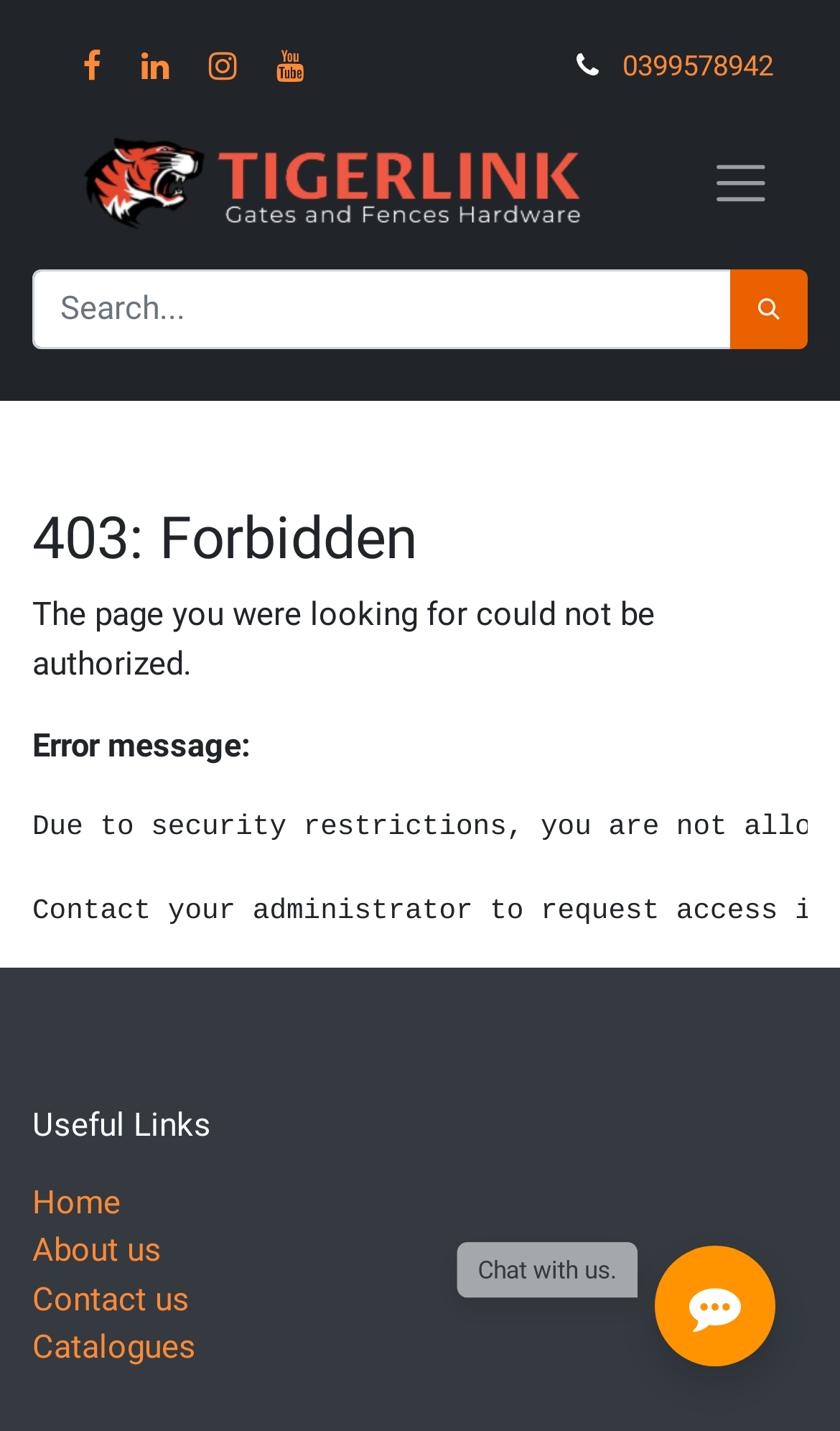How many links are available under 'Useful Links'?
Provide an in-depth and detailed answer to the question.

I found the 'Useful Links' section by looking at the main content of the page, where I saw a heading element with the text 'Useful Links'. Under this section, I counted four link elements with the texts 'Home', 'About us', 'Contact us', and 'Catalogues'.